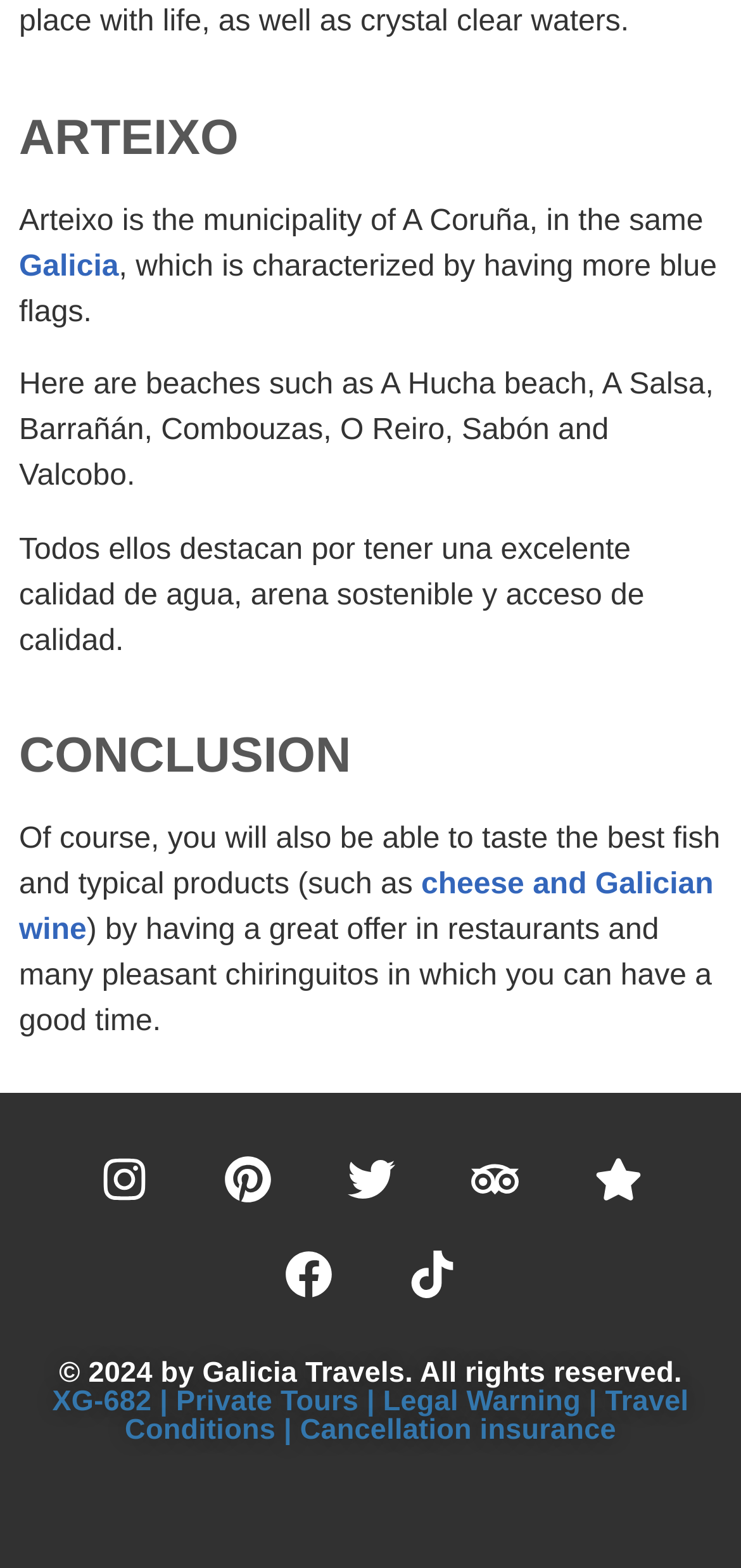Please identify the bounding box coordinates of where to click in order to follow the instruction: "Check Travel Conditions".

[0.168, 0.884, 0.929, 0.923]